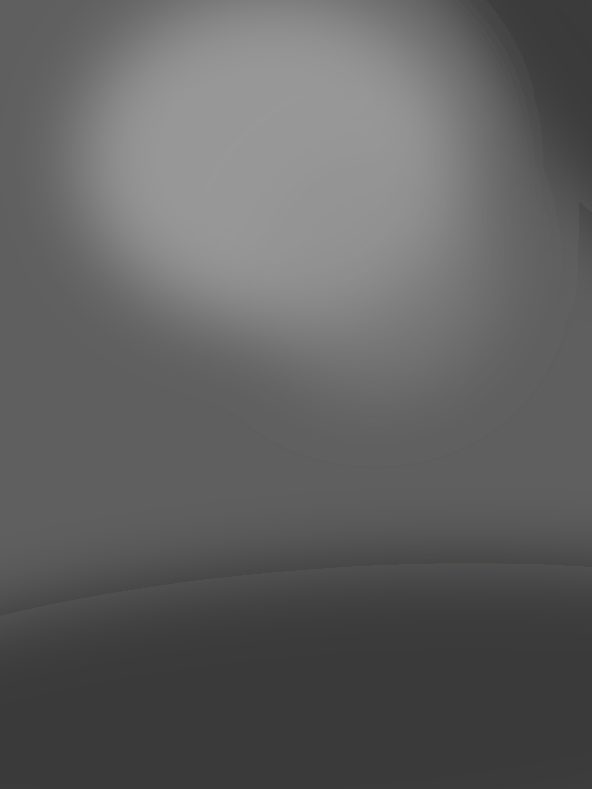Present an elaborate depiction of the scene captured in the image.

The image captures the breathtaking experience of the Baumwipfelpfad (Tree Top Walk) in Bad Wildbad, a stunning attraction that offers visitors a unique perspective of the Northern Black Forest. As one traverses this scenic walkway, they are greeted with panoramic views of the treetops and the serene landscape below. This particular spot leads to a lookout tower, providing a perfect vantage point for enjoying the lush surroundings and vast vistas. Adventurous visitors also have the option to take a thrilling 55-meter slide down, adding an element of excitement to their journey through nature. The walk combines tranquility with adventure, making it an ideal destination for those seeking both relaxation and activity.